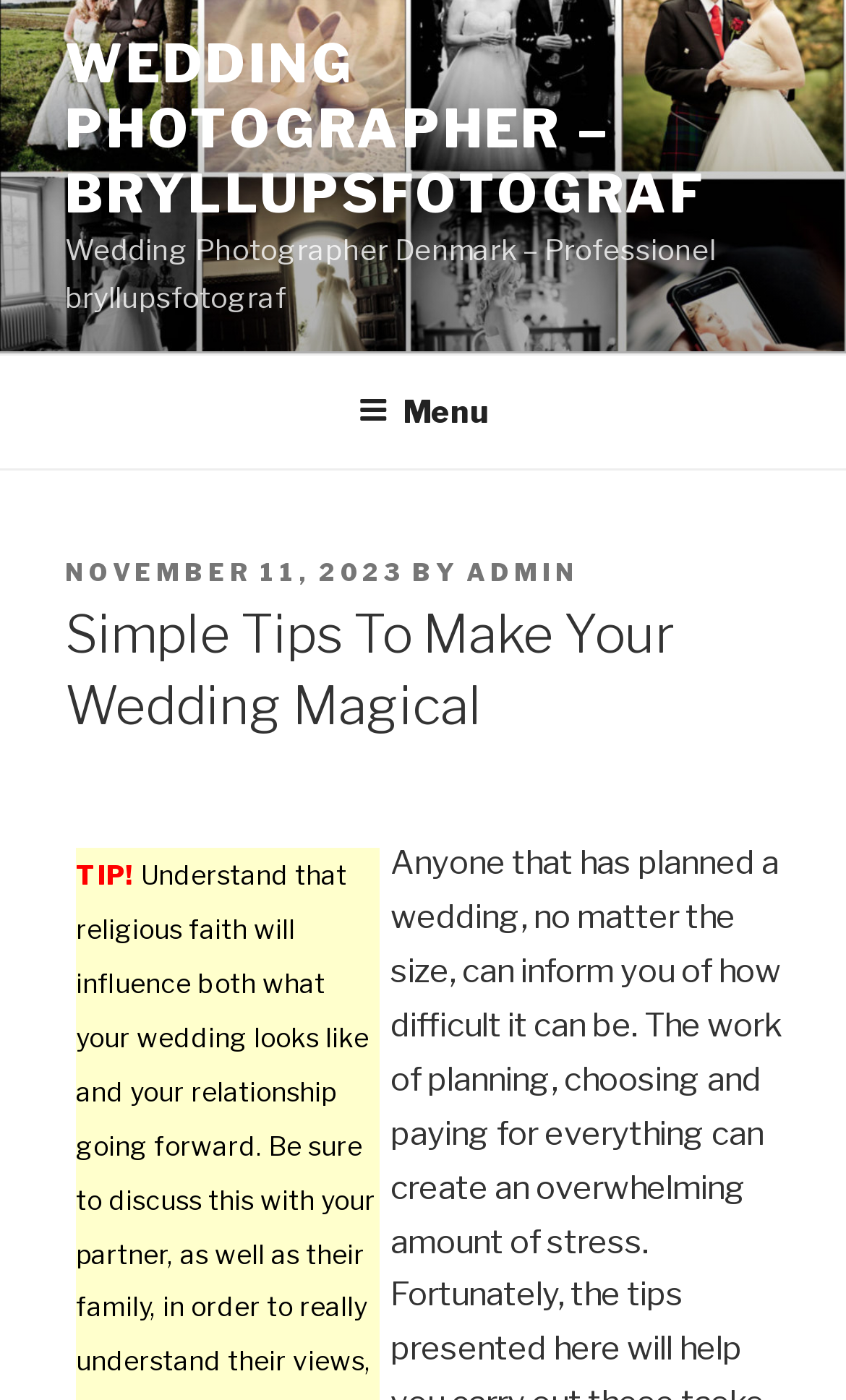Can you determine the main header of this webpage?

Simple Tips To Make Your Wedding Magical